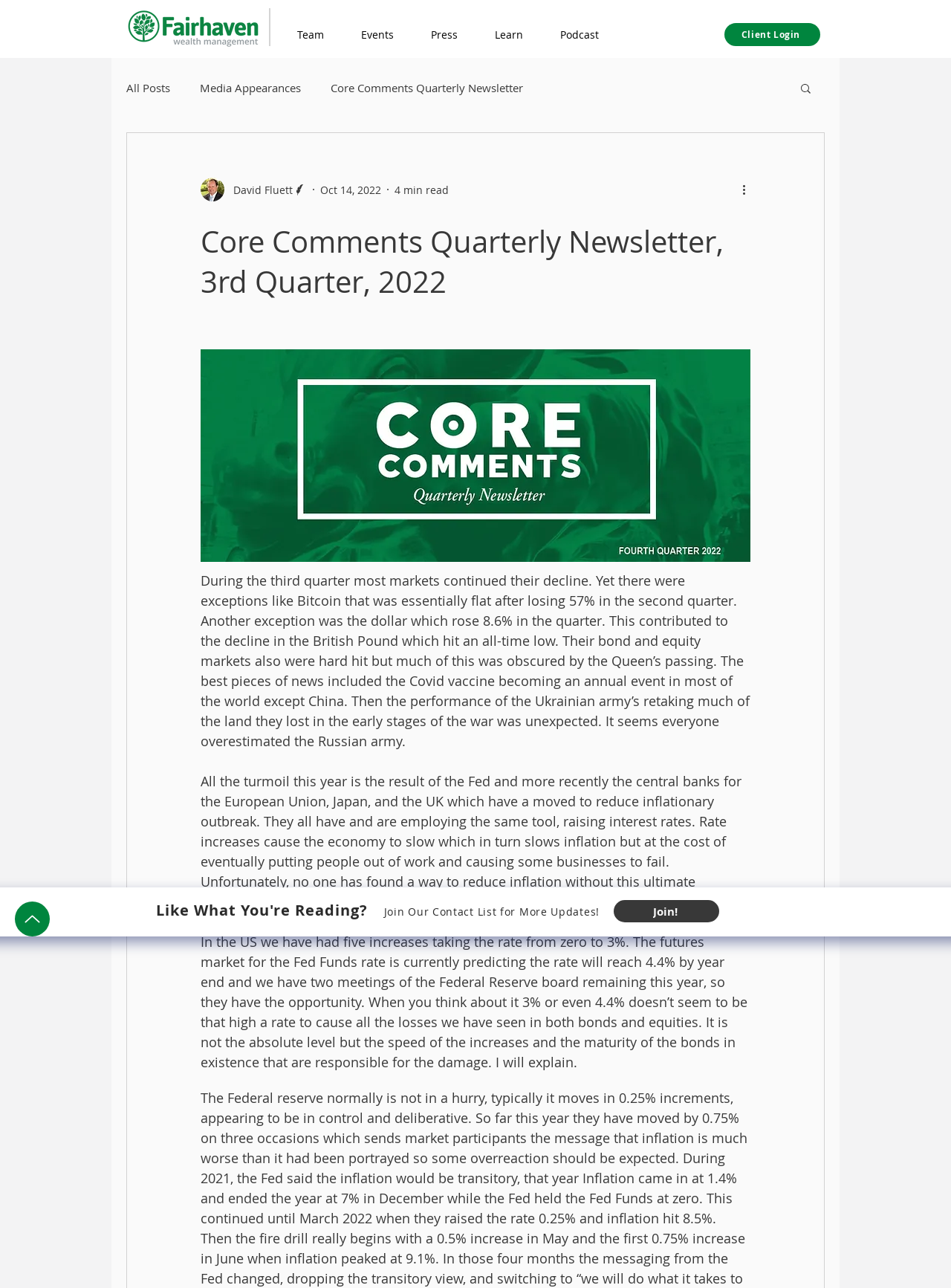Identify and provide the text of the main header on the webpage.

Core Comments Quarterly Newsletter, 3rd Quarter, 2022